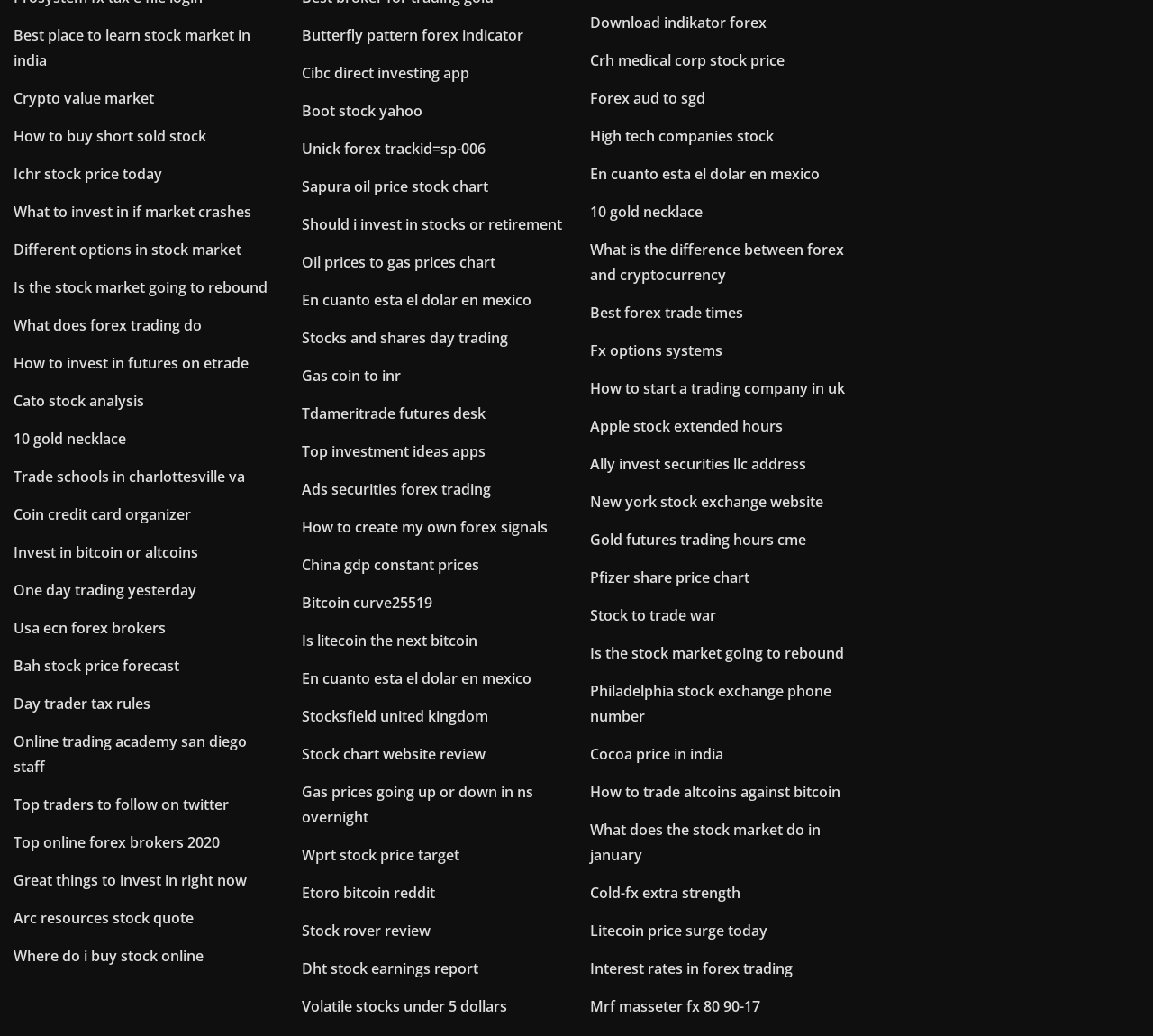Please give a succinct answer to the question in one word or phrase:
Are there any duplicate links on the webpage?

Yes